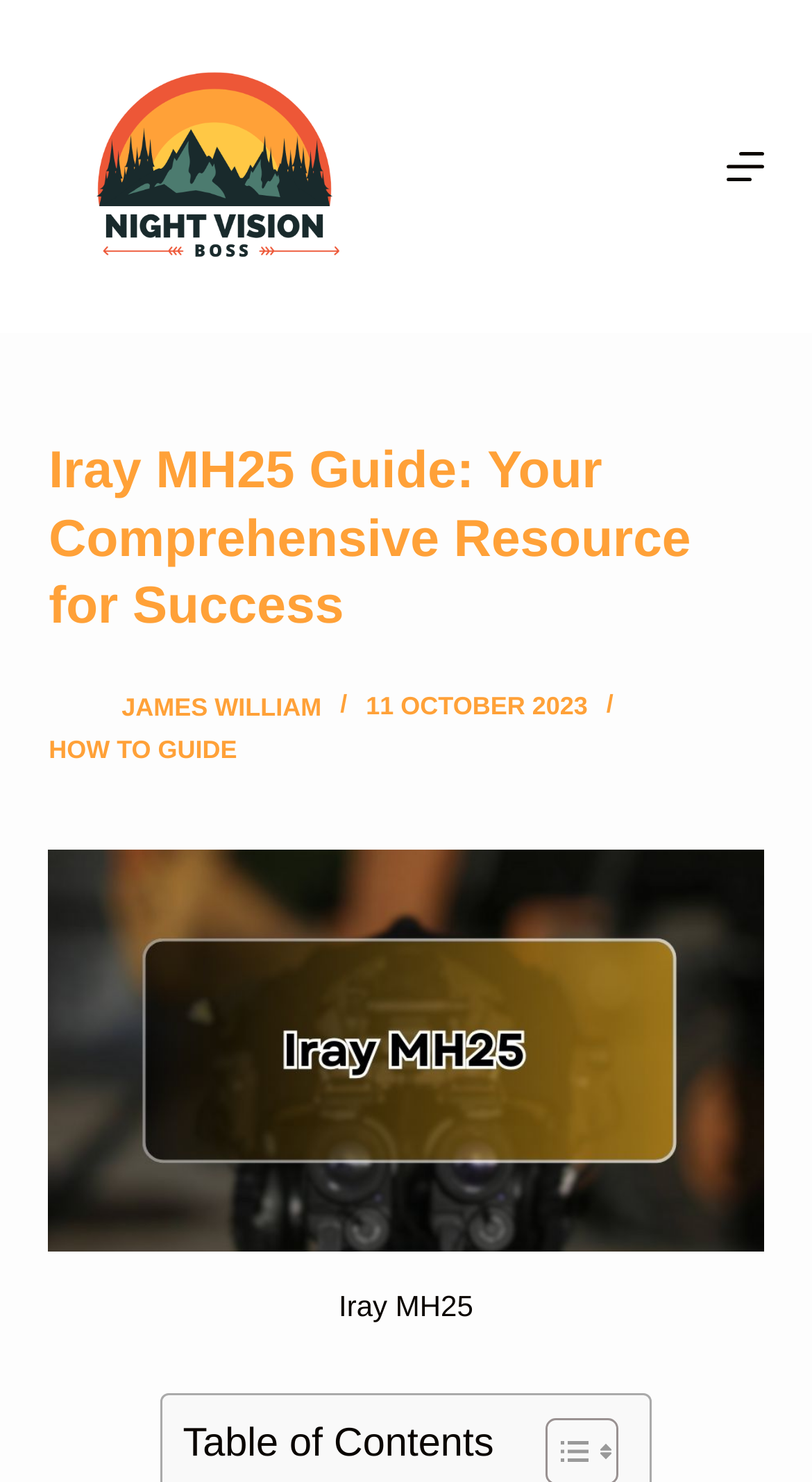Extract the bounding box of the UI element described as: "Skip to content".

[0.0, 0.0, 0.103, 0.028]